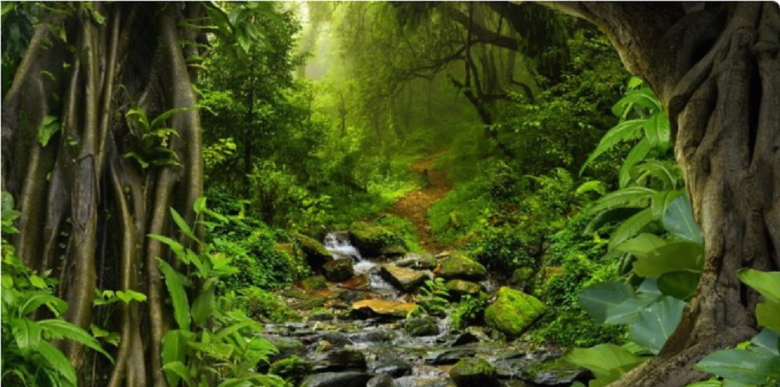Give an elaborate caption for the image.

This stunning image captures the lush beauty of jungle vegetation, showcasing a vibrant and thriving ecosystem. A winding path meanders through the dense greenery, bordered by tall trees with expansive leafy canopies. The sunlight filters gently through the foliage, casting a serene glow across the scene. A bubbling stream flows through the rocky terrain, adding an element of tranquility. The foreground features thick, leafy plants that contribute to the rich biodiversity of the area. This environment is representative of the thriving flora found in jungles, where various plant species coexist, each vying for sunlight in a dynamic struggle. The image beautifully illustrates the multi-layered vegetation typical of jungle landscapes, reflecting the high levels of humidity and precipitation that nurture such diverse life.